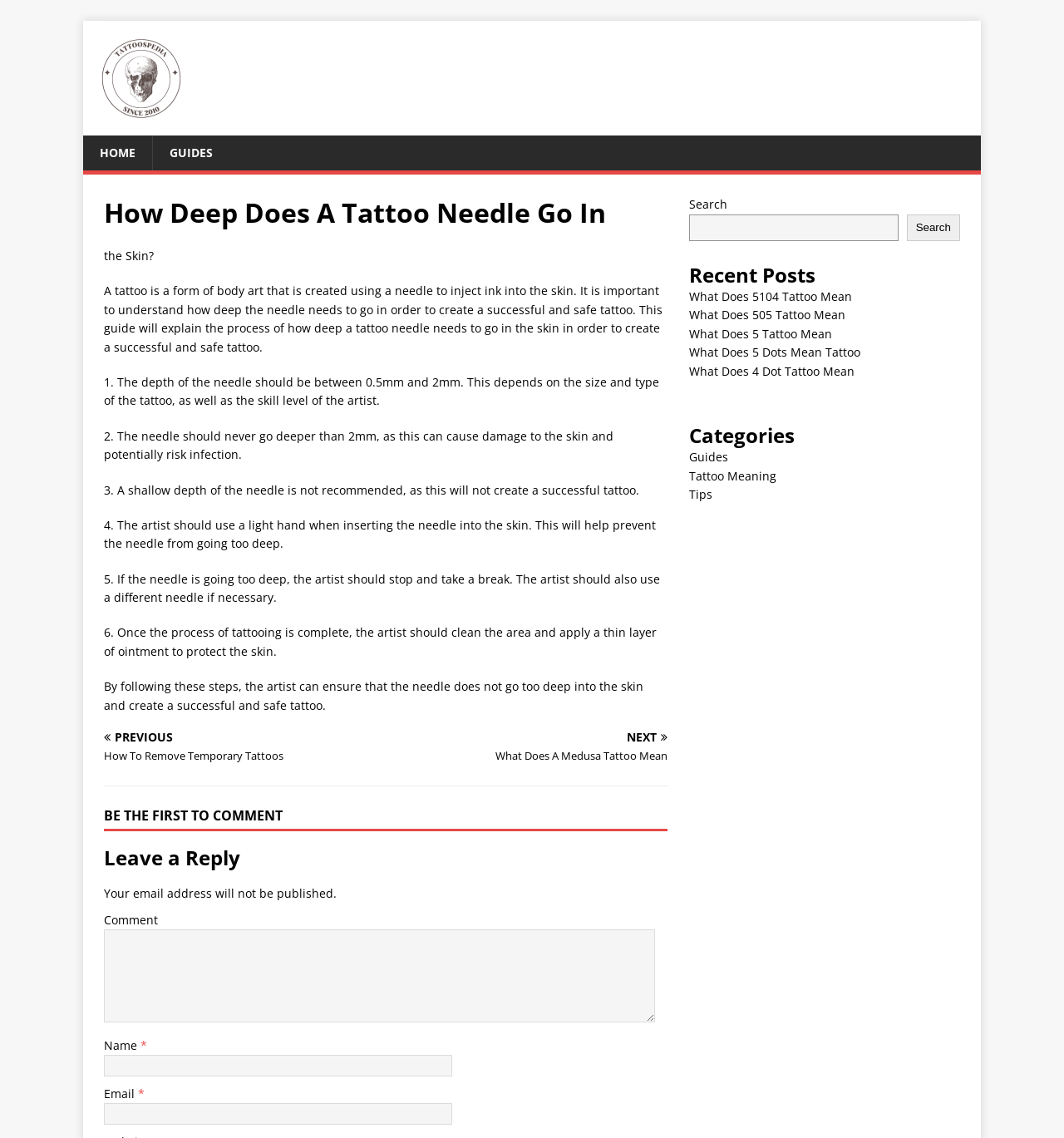Please provide the bounding box coordinates for the element that needs to be clicked to perform the following instruction: "Leave a comment". The coordinates should be given as four float numbers between 0 and 1, i.e., [left, top, right, bottom].

[0.098, 0.817, 0.616, 0.899]